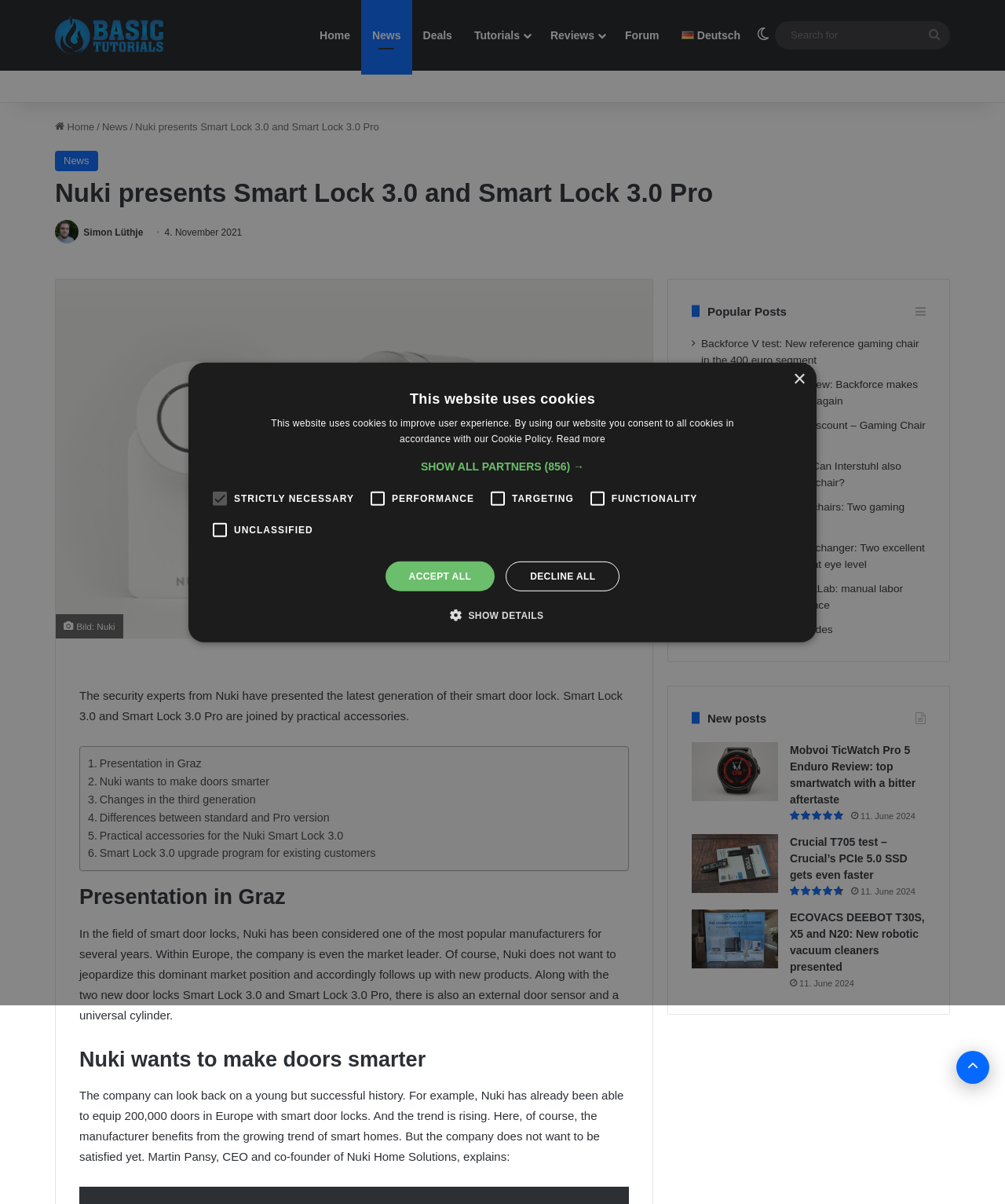Identify the bounding box coordinates for the element you need to click to achieve the following task: "Search for something". Provide the bounding box coordinates as four float numbers between 0 and 1, in the form [left, top, right, bottom].

[0.771, 0.022, 0.945, 0.037]